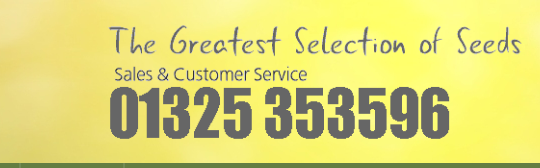Provide your answer in one word or a succinct phrase for the question: 
What is the focus of the overall layout of the image?

Clarity and accessibility